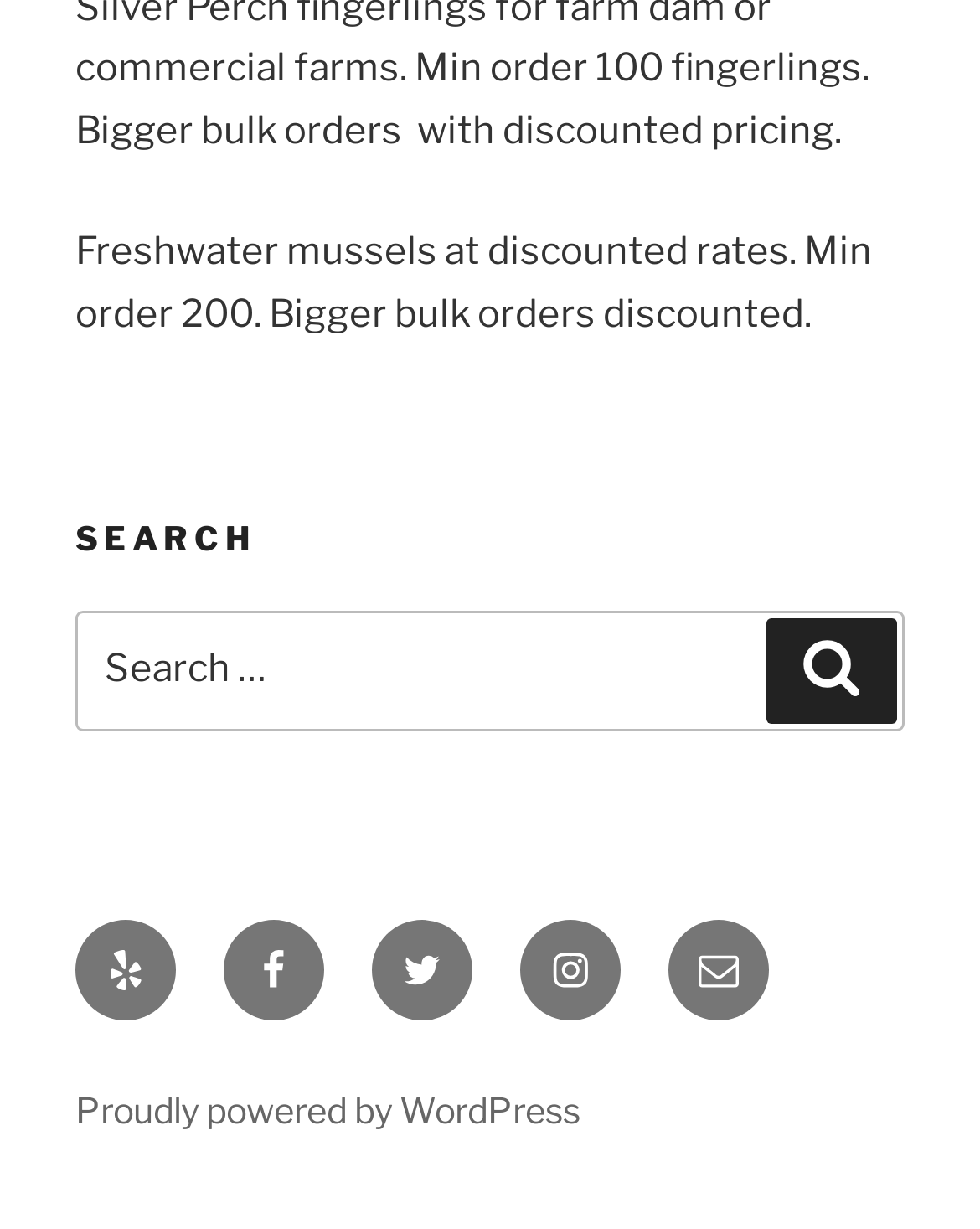Bounding box coordinates are to be given in the format (top-left x, top-left y, bottom-right x, bottom-right y). All values must be floating point numbers between 0 and 1. Provide the bounding box coordinate for the UI element described as: Proudly powered by WordPress

[0.077, 0.885, 0.592, 0.919]